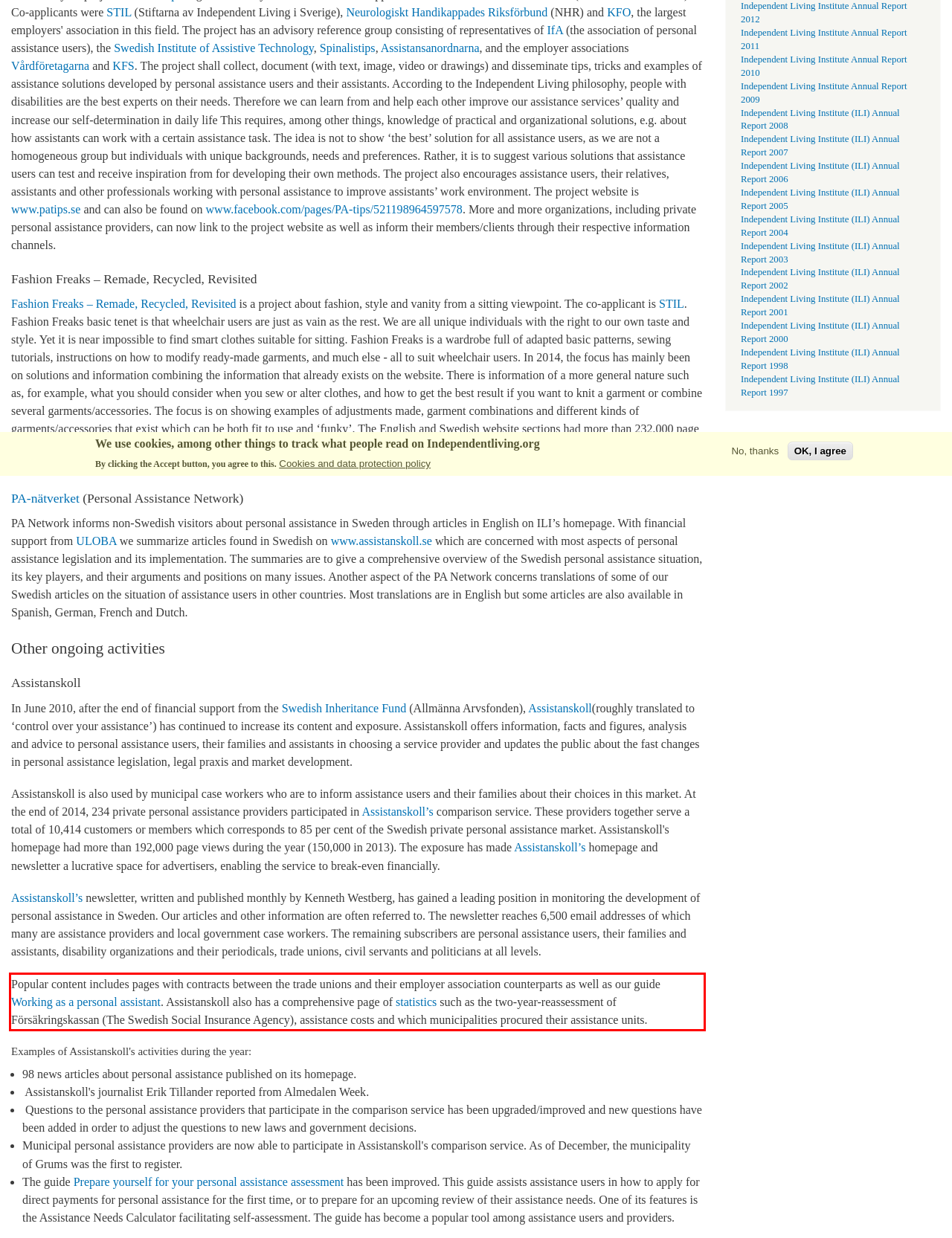You have a screenshot with a red rectangle around a UI element. Recognize and extract the text within this red bounding box using OCR.

Popular content includes pages with contracts between the trade unions and their employer association counterparts as well as our guide Working as a personal assistant. Assistanskoll also has a comprehensive page of statistics such as the two-year-reassessment of Försäkringskassan (The Swedish Social Insurance Agency), assistance costs and which municipalities procured their assistance units.